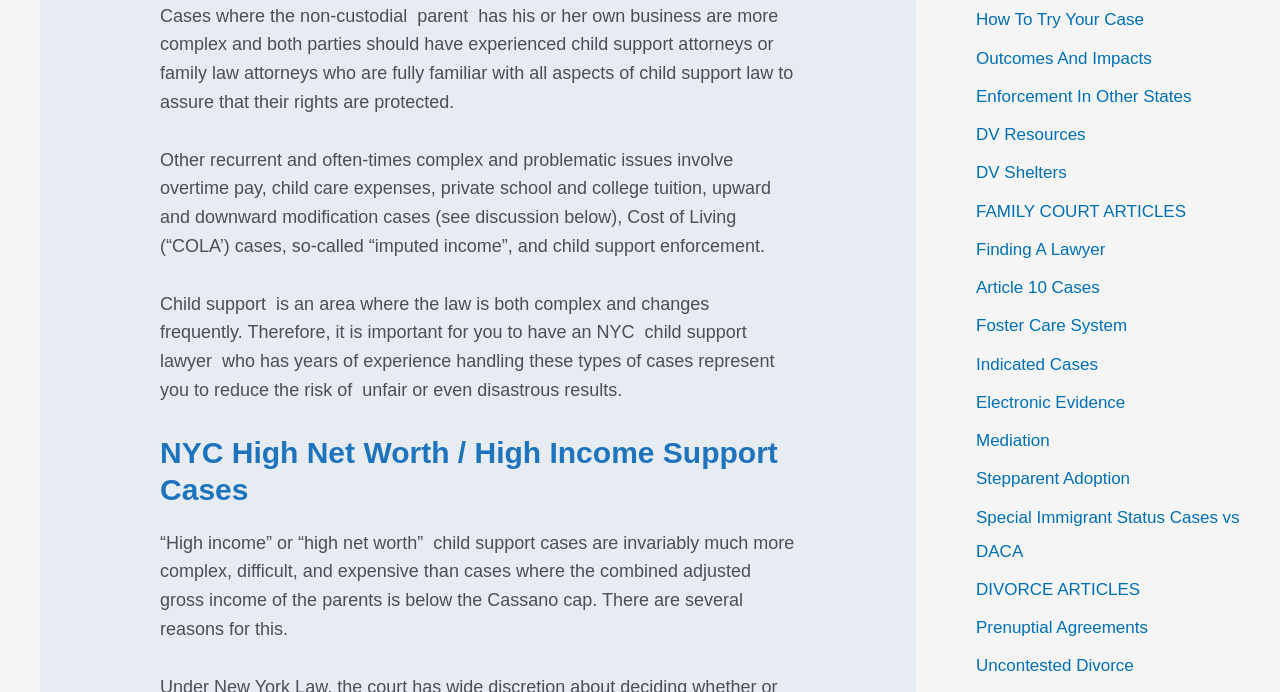Find the bounding box coordinates for the area that must be clicked to perform this action: "Read 'NYC High Net Worth / High Income Support Cases'".

[0.125, 0.627, 0.622, 0.735]